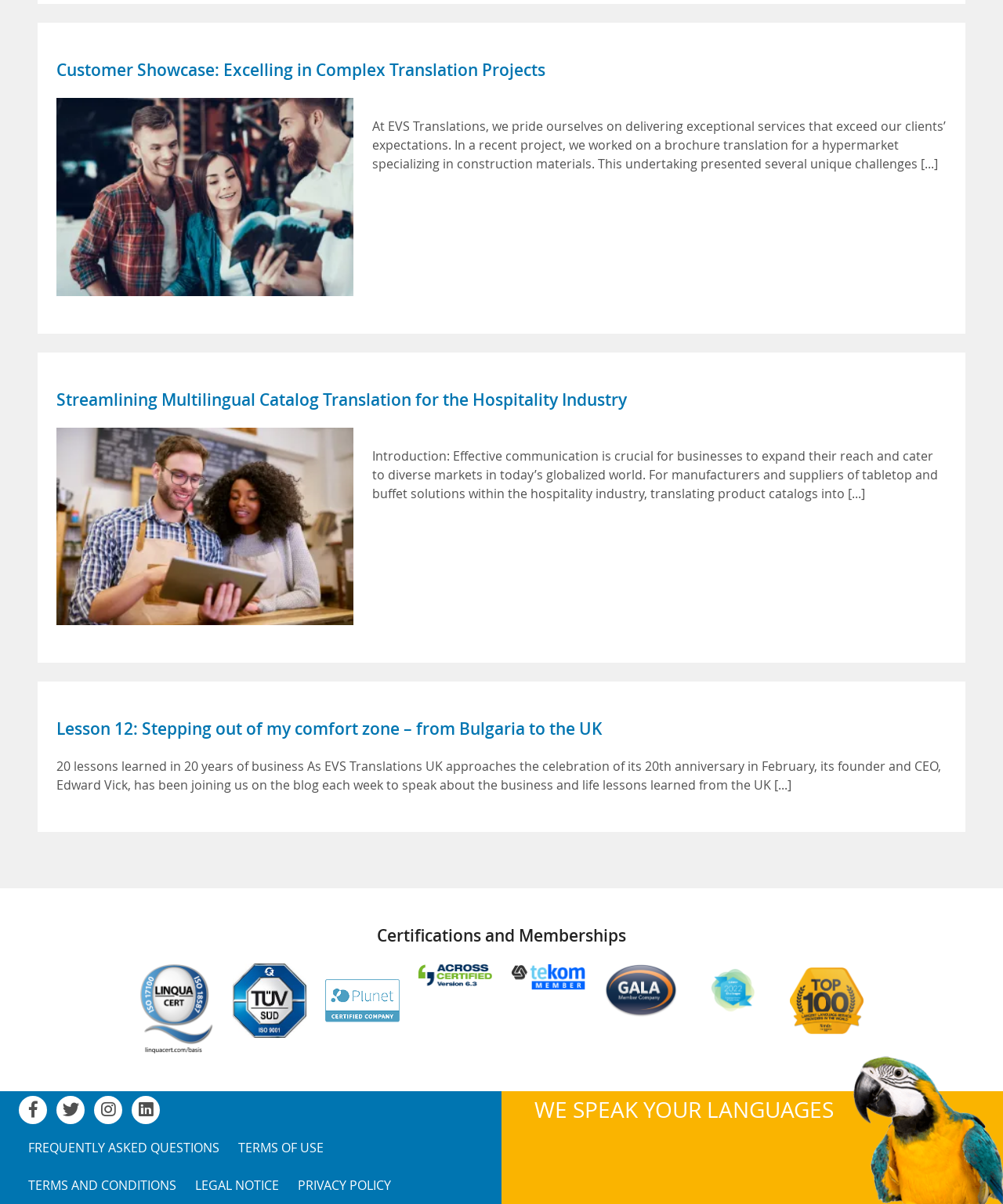Identify the bounding box coordinates for the element you need to click to achieve the following task: "Read about customer showcase". The coordinates must be four float values ranging from 0 to 1, formatted as [left, top, right, bottom].

[0.056, 0.05, 0.944, 0.066]